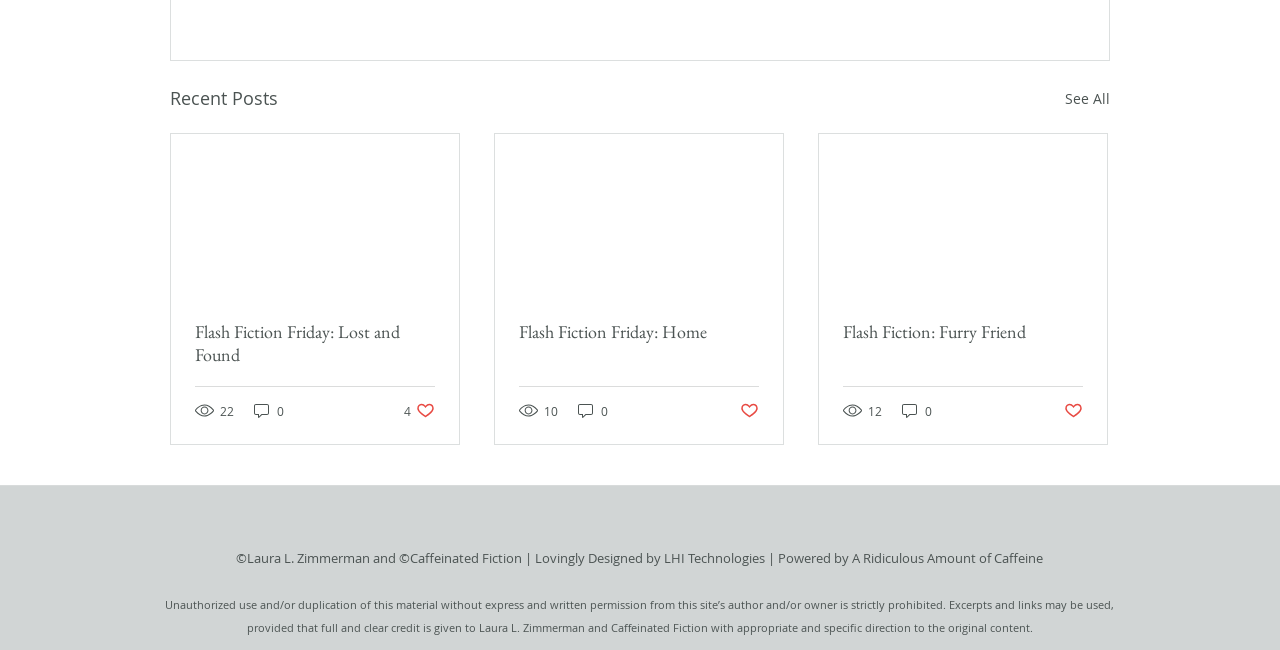Determine the bounding box coordinates of the clickable region to carry out the instruction: "Check the copyright information".

[0.184, 0.844, 0.41, 0.872]